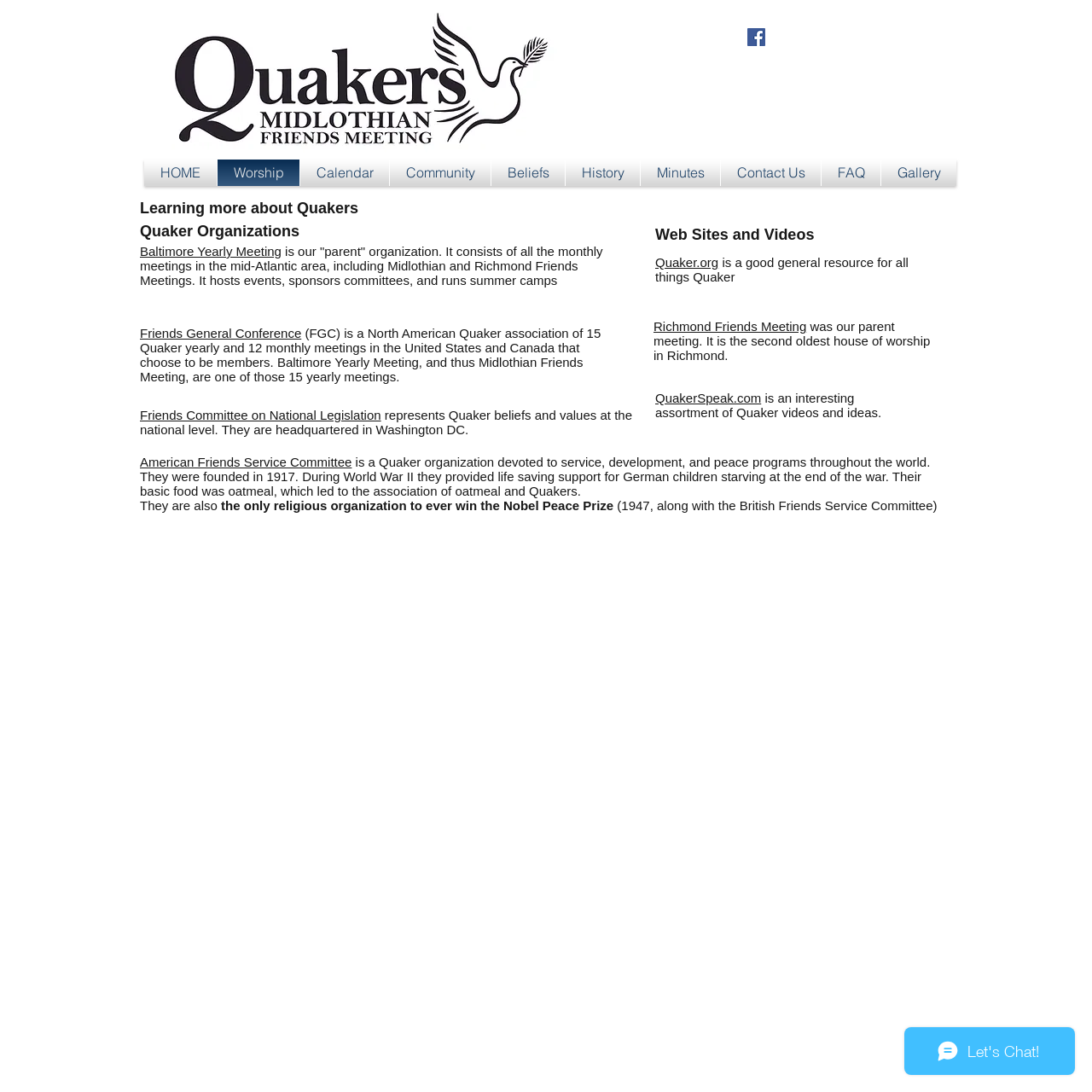Identify the bounding box for the described UI element: "aria-label="Facebook Social Icon"".

[0.684, 0.026, 0.701, 0.042]